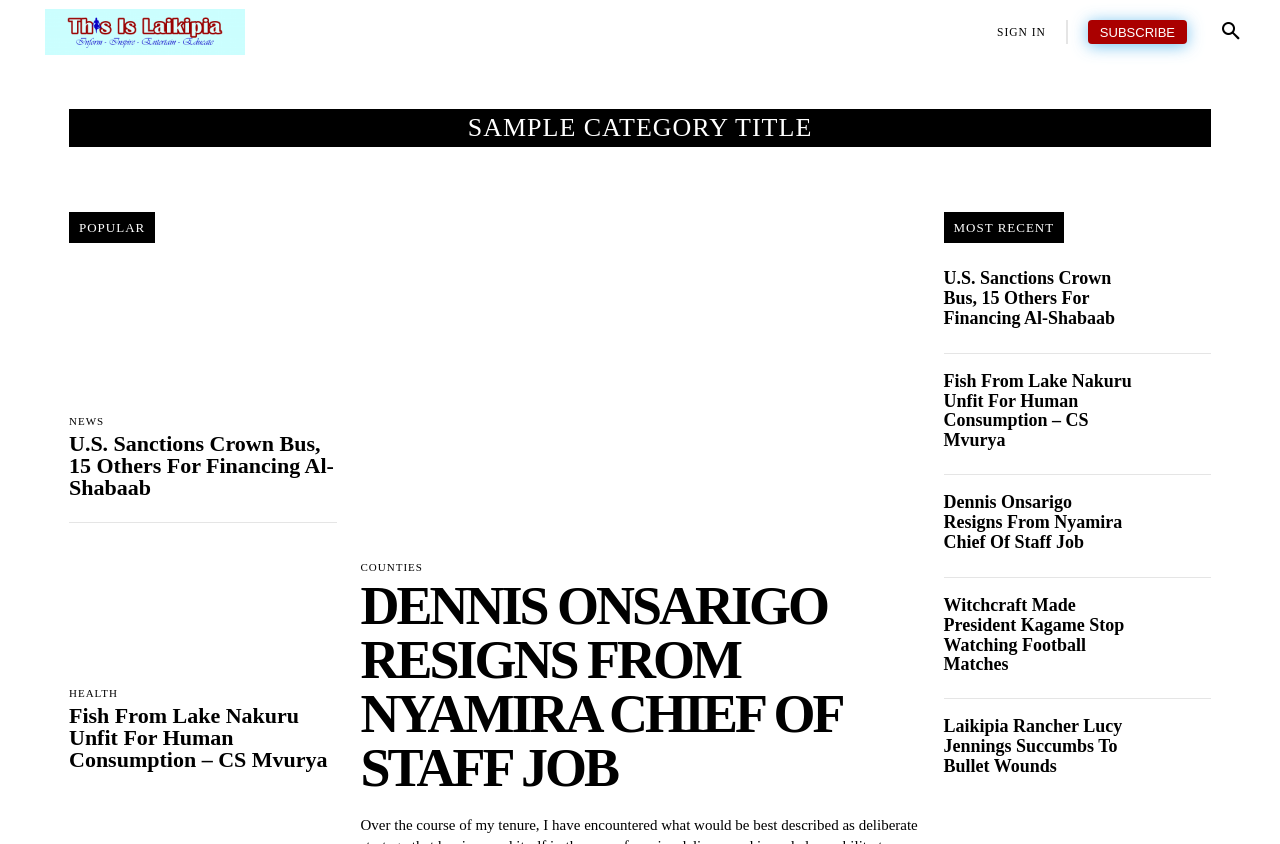Provide a one-word or short-phrase response to the question:
What is the category of the news article 'U.S. Sanctions Crown Bus, 15 Others For Financing Al-Shabaab'?

NEWS